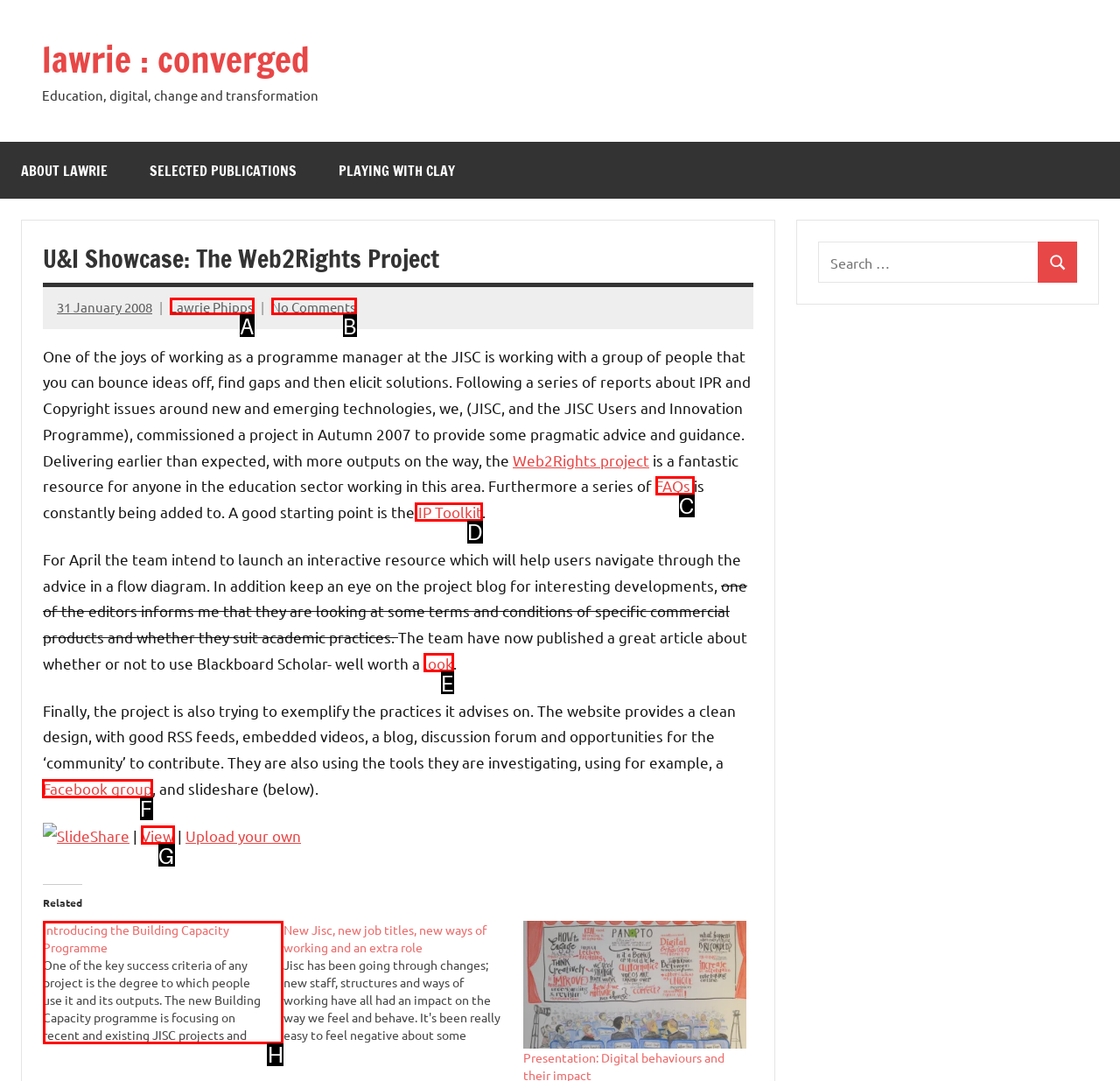From the available options, which lettered element should I click to complete this task: Check the 'Facebook group'?

F